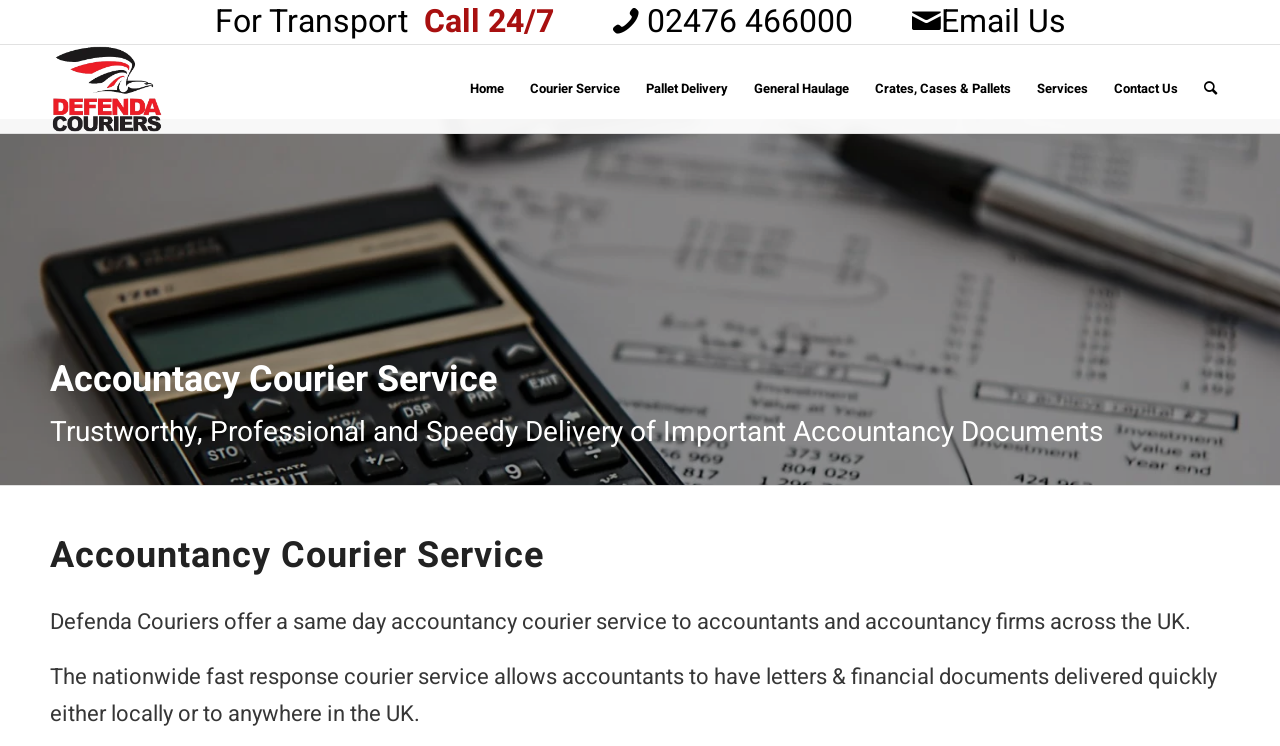Given the element description "Courier Service", identify the bounding box of the corresponding UI element.

[0.404, 0.06, 0.495, 0.178]